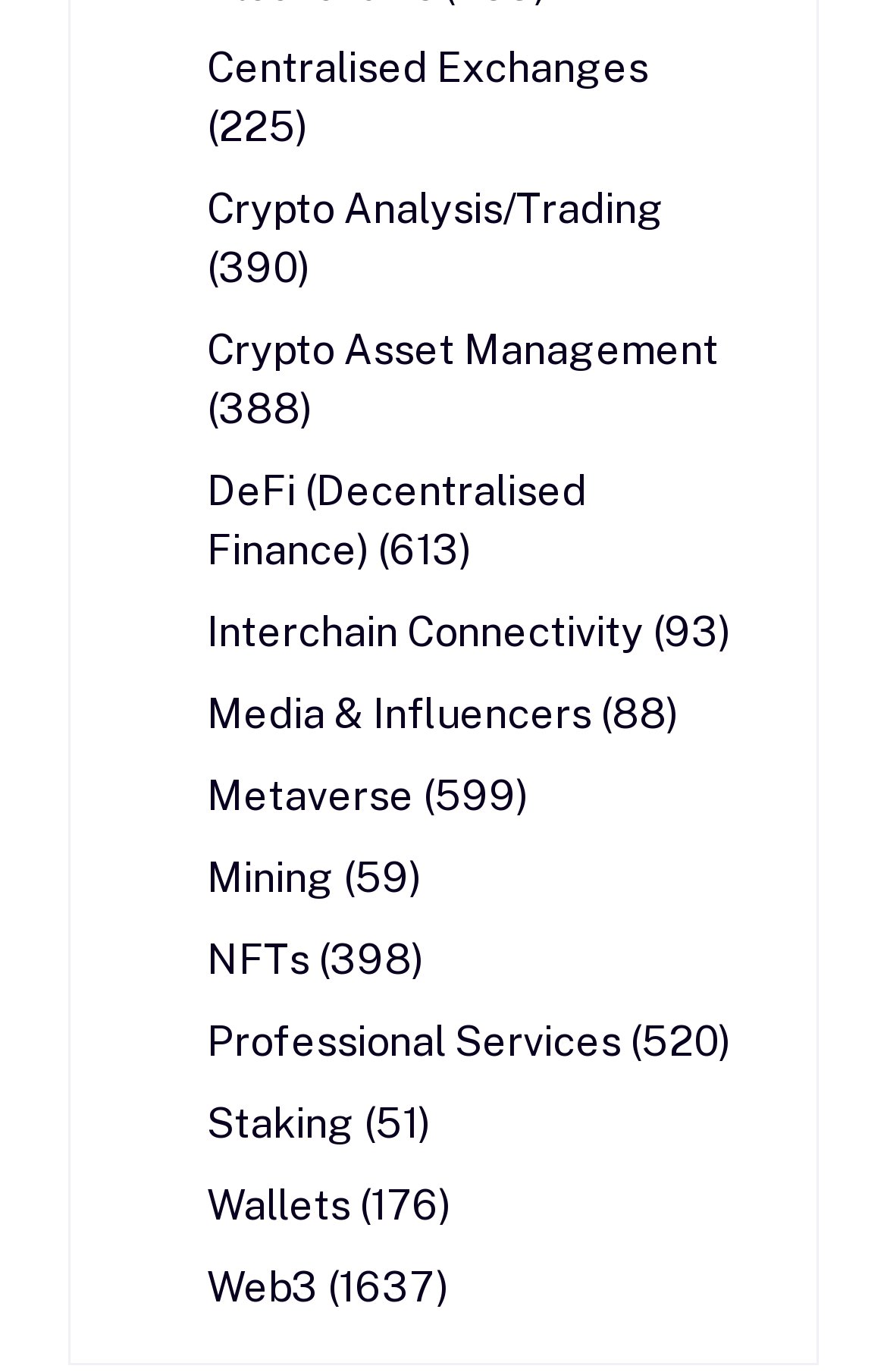Determine the bounding box coordinates of the region I should click to achieve the following instruction: "Discover DeFi opportunities". Ensure the bounding box coordinates are four float numbers between 0 and 1, i.e., [left, top, right, bottom].

[0.233, 0.337, 0.826, 0.423]